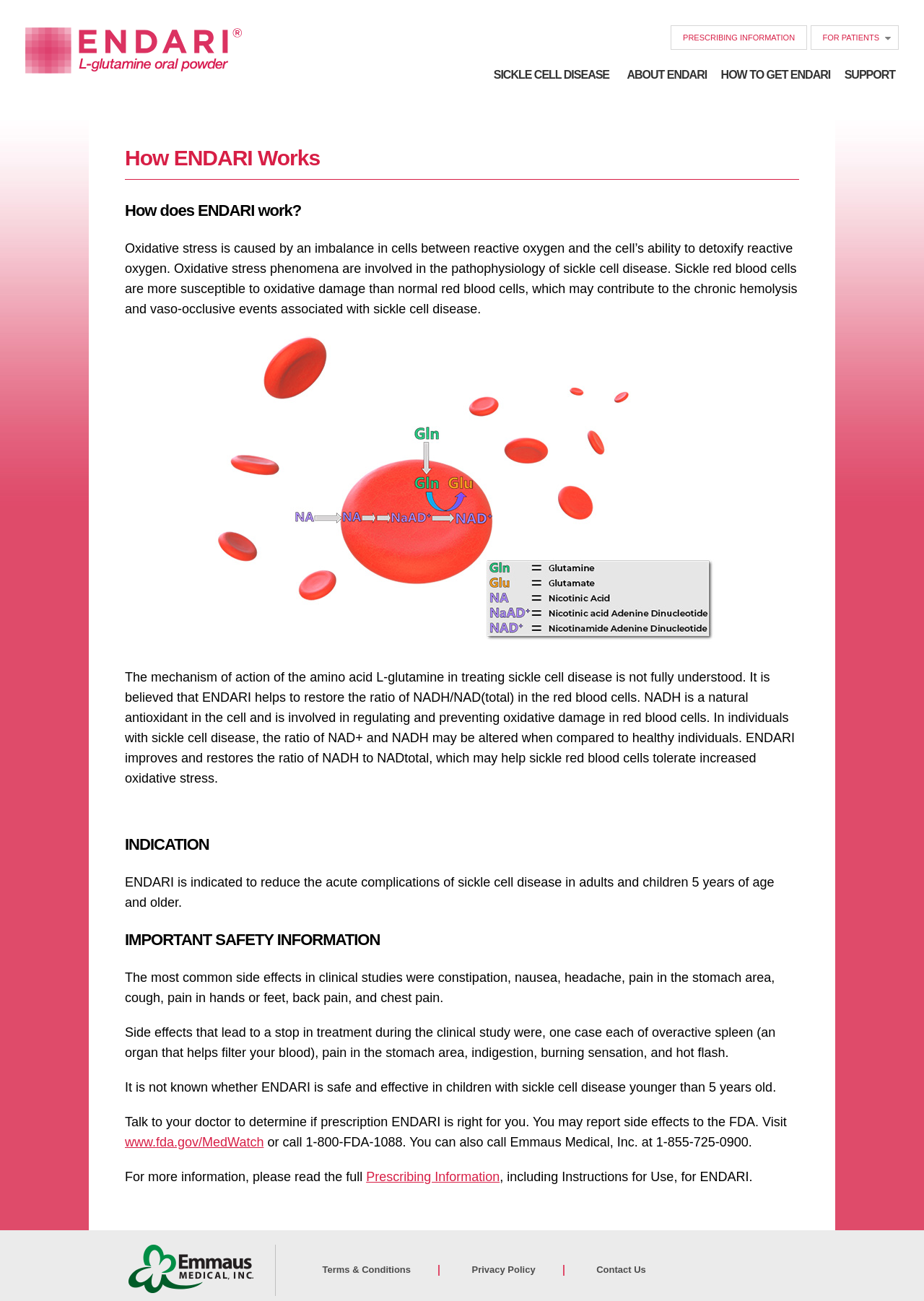Please identify the bounding box coordinates of the region to click in order to complete the task: "Click on 'PRESCRIBING INFORMATION'". The coordinates must be four float numbers between 0 and 1, specified as [left, top, right, bottom].

[0.727, 0.02, 0.873, 0.038]